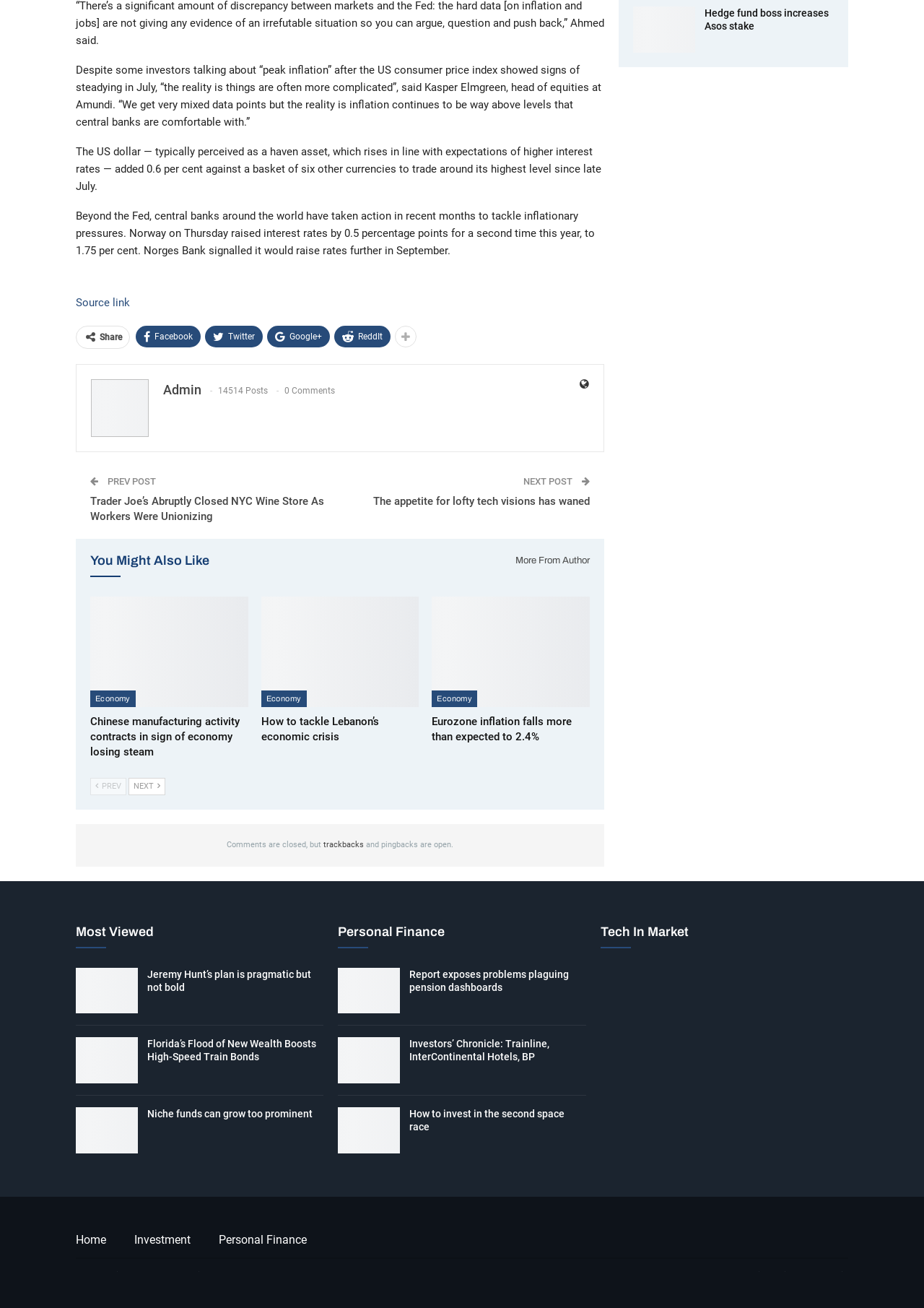Answer the question with a single word or phrase: 
What are the categories available in the footer section?

Personal Finance, Investment, Tech In Market